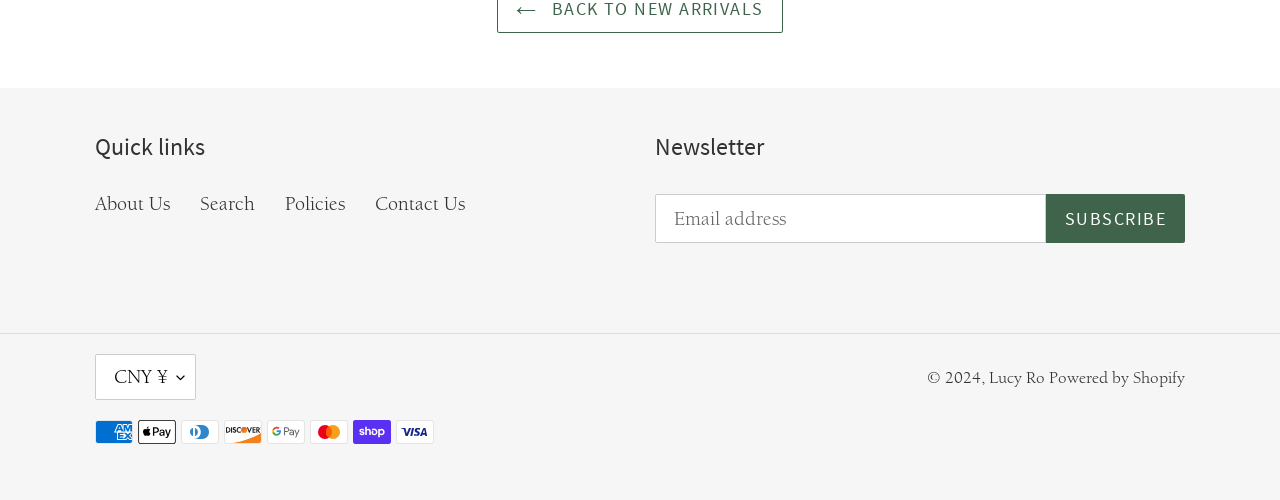Provide the bounding box coordinates of the section that needs to be clicked to accomplish the following instruction: "Search."

[0.156, 0.385, 0.199, 0.431]